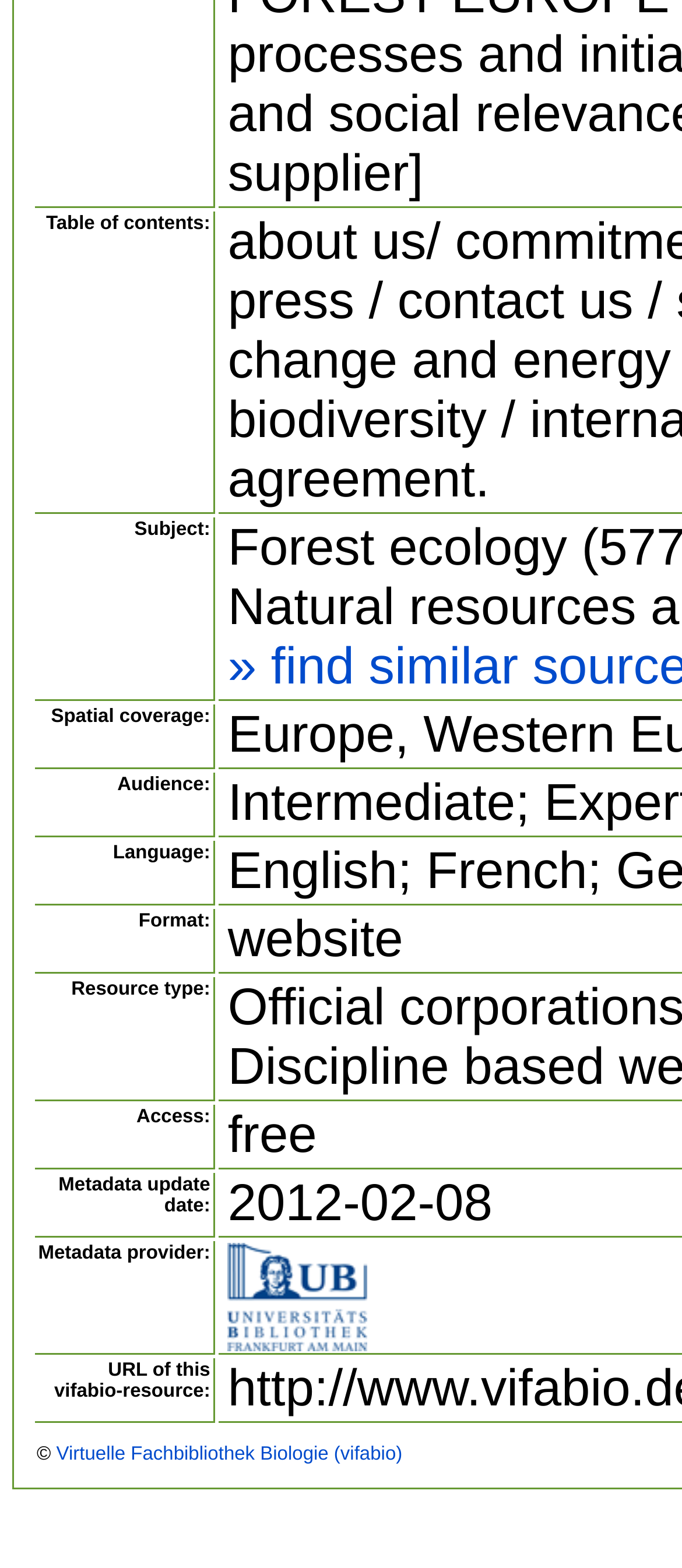What is the text of the link below 'Metadata provider:'?
Please use the visual content to give a single word or phrase answer.

Virtuelle Fachbibliothek Biologie (vifabio)